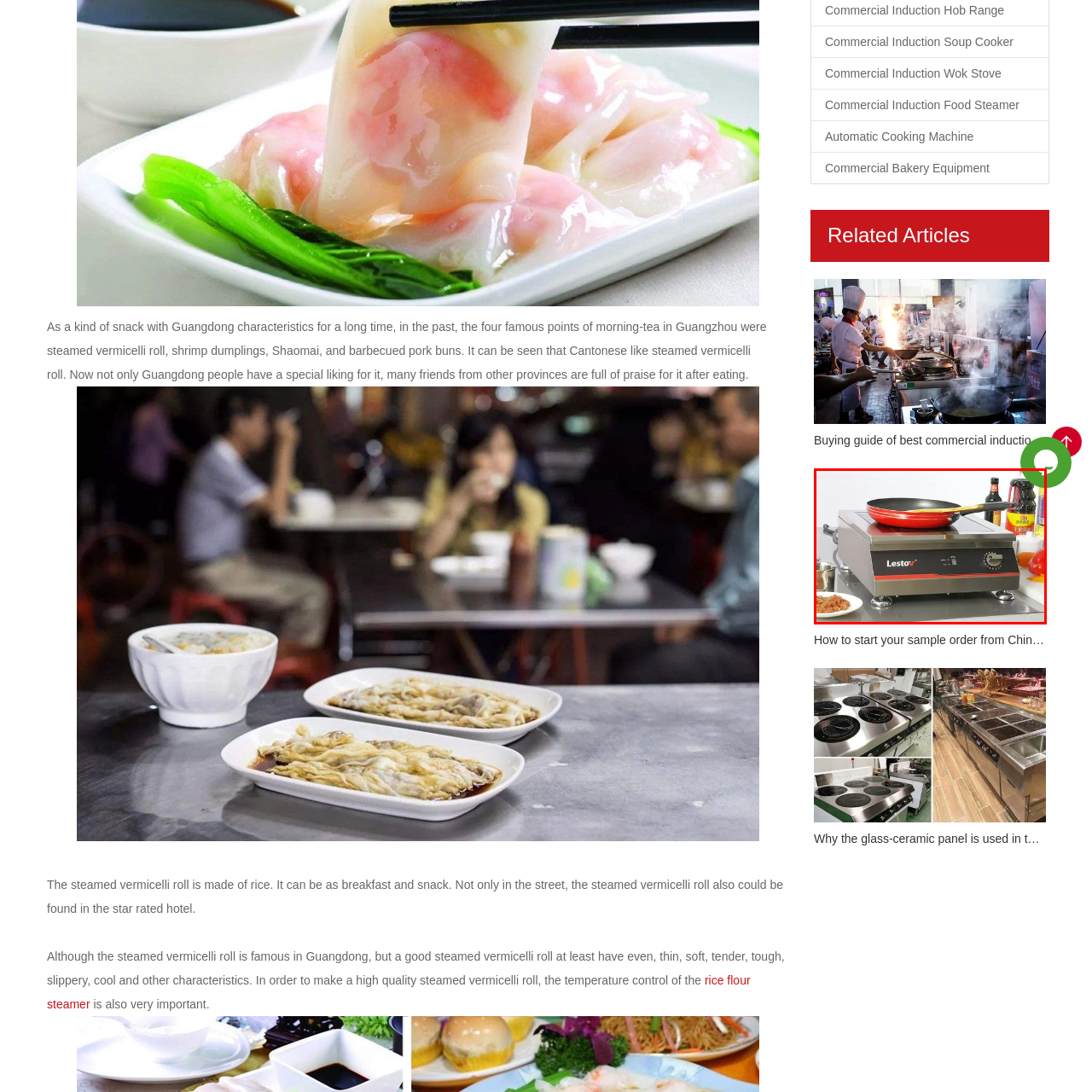Look closely at the image within the red-bordered box and thoroughly answer the question below, using details from the image: What is the material of the cooker's design?

The material of the cooker's design can be determined by examining the description of the appliance, which mentions that it has a 'sleek stainless steel design'.